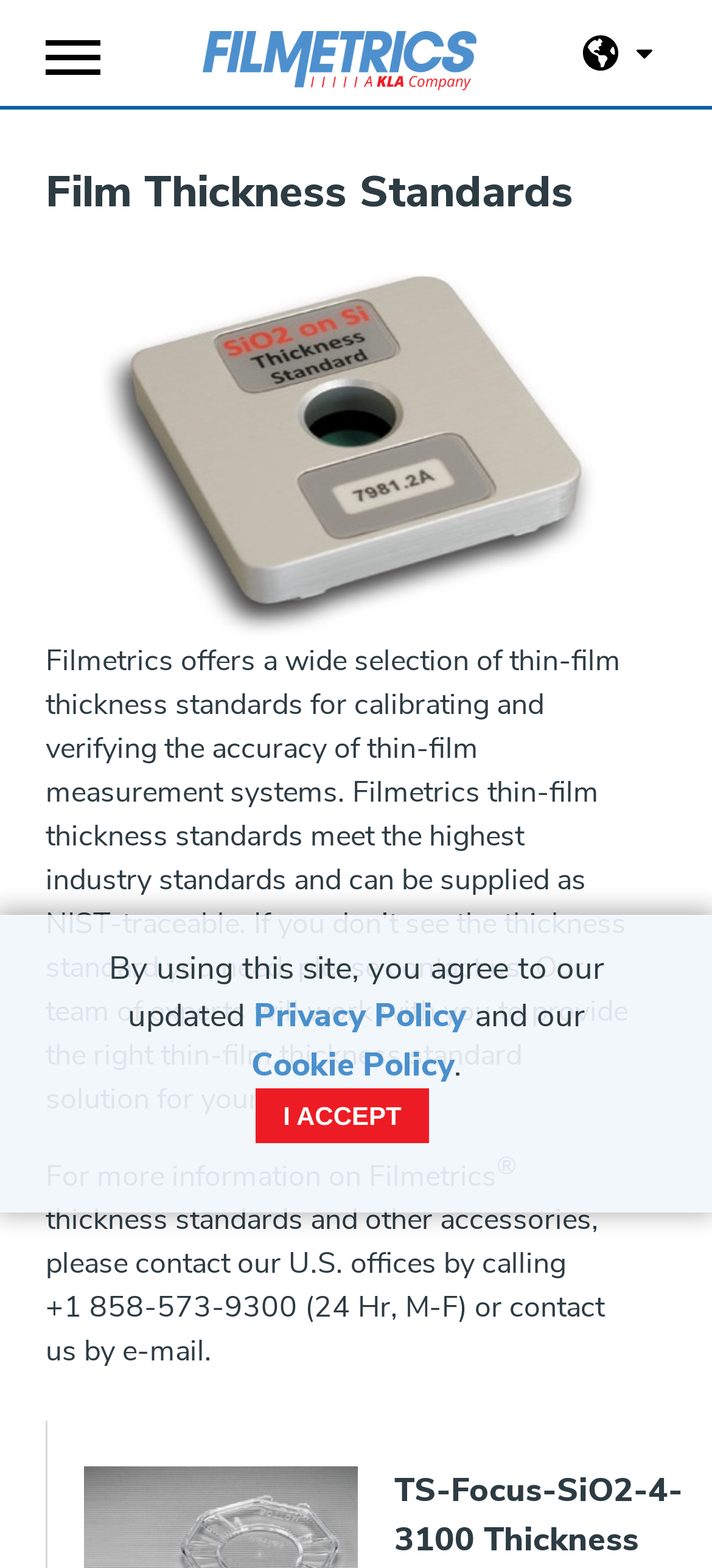Please specify the bounding box coordinates in the format (top-left x, top-left y, bottom-right x, bottom-right y), with values ranging from 0 to 1. Identify the bounding box for the UI component described as follows: aria-label="Menu"

[0.064, 0.016, 0.141, 0.051]